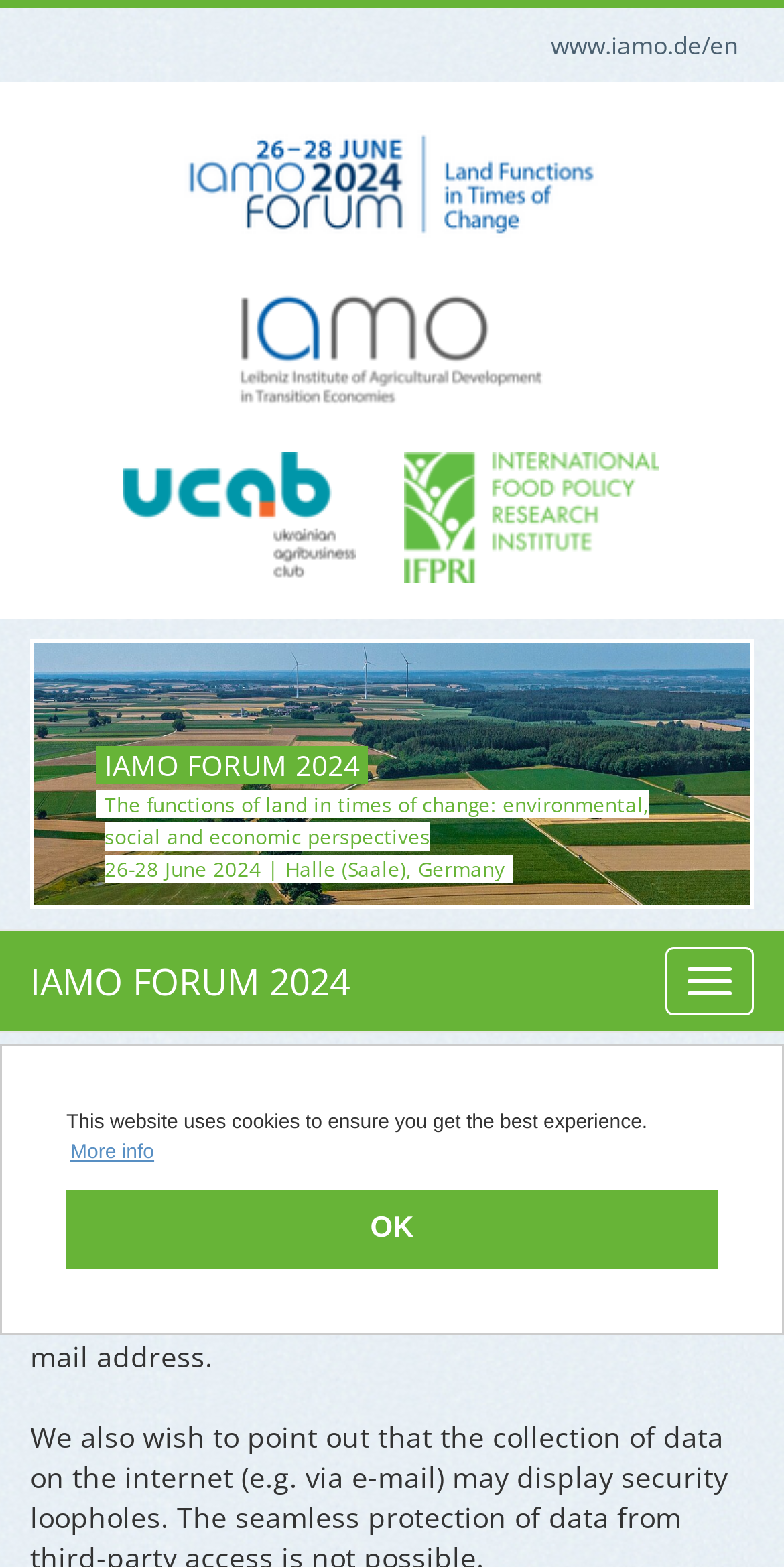What is the purpose of the sidebar?
Give a one-word or short phrase answer based on the image.

Navigation